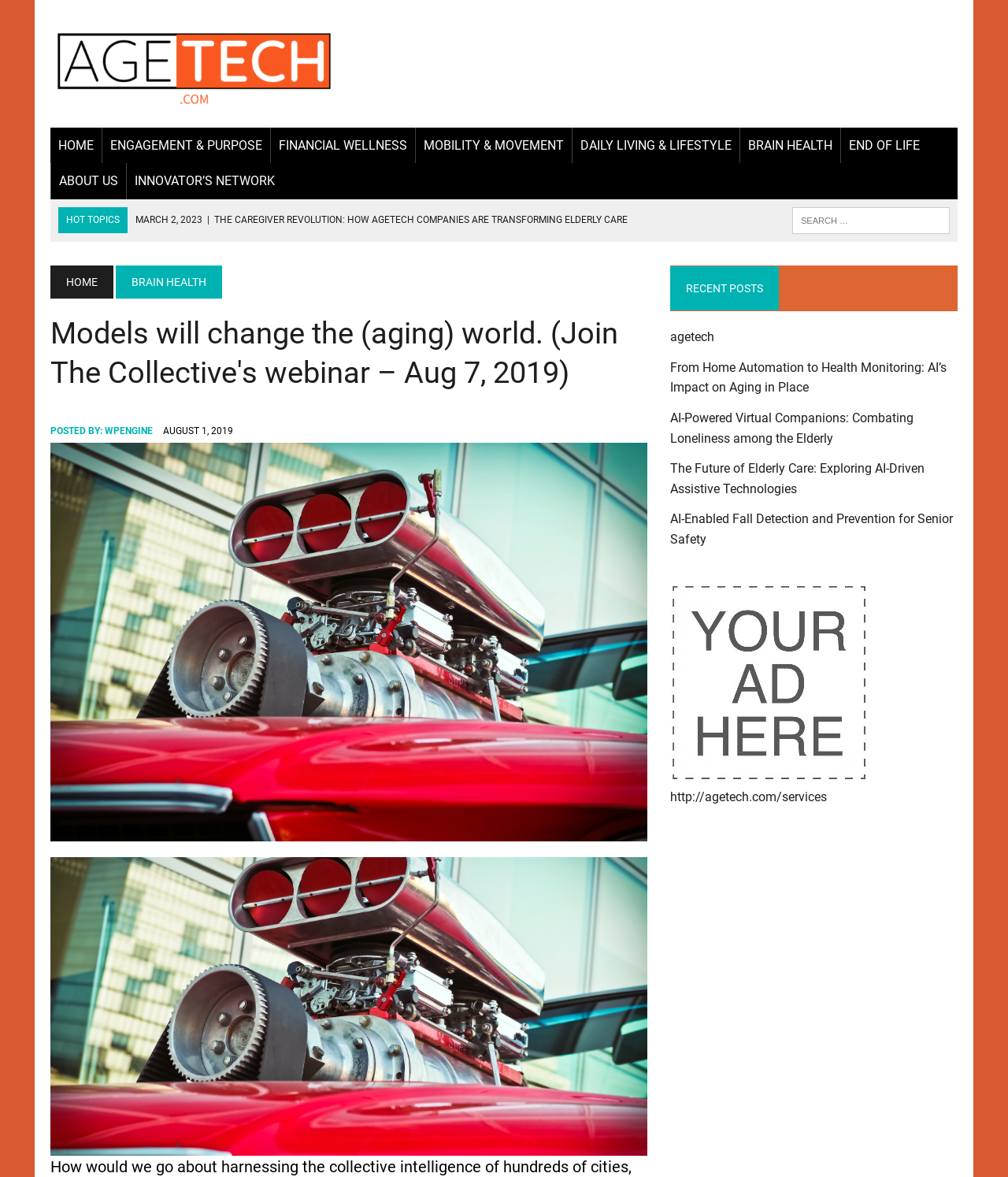How many recent posts are listed?
Give a single word or phrase as your answer by examining the image.

5